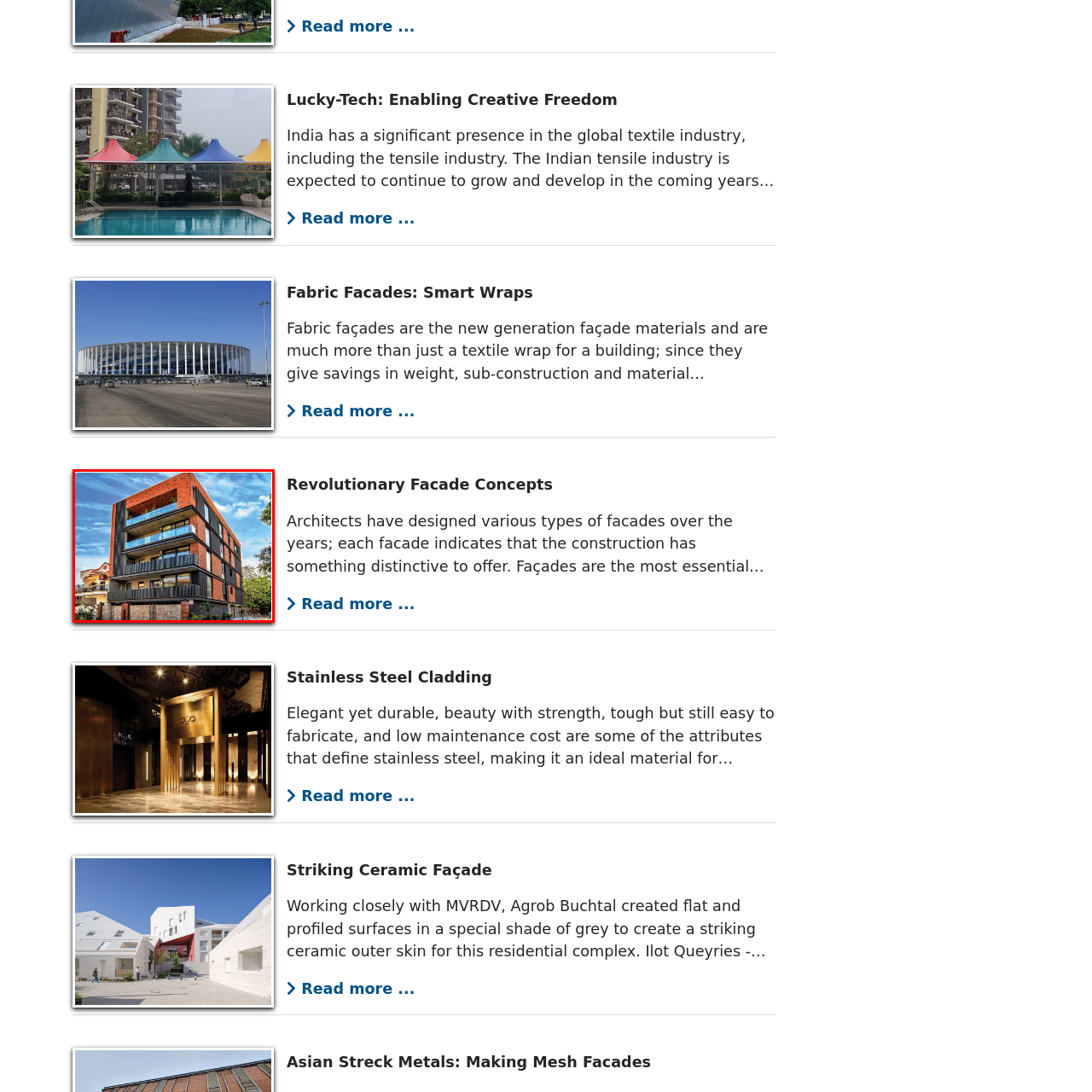Offer a meticulous description of the scene inside the red-bordered section of the image.

The image showcases an innovative architectural design titled "Revolutionary Facade Concepts." This modern structure features a striking combination of materials, prominently displaying a blend of rich red brick and sleek black facades. The building's multi-level balconies, with glass railings, offer an inviting and contemporary aesthetic, while large windows allow natural light to fill the interior spaces. Set against a bright, partly cloudy sky, the design integrates modern elements with traditional materials, highlighting the evolving nature of architectural facades. The overall effect is both sophisticated and functional, emphasizing the essential role of facades in defining the character and experience of urban spaces.